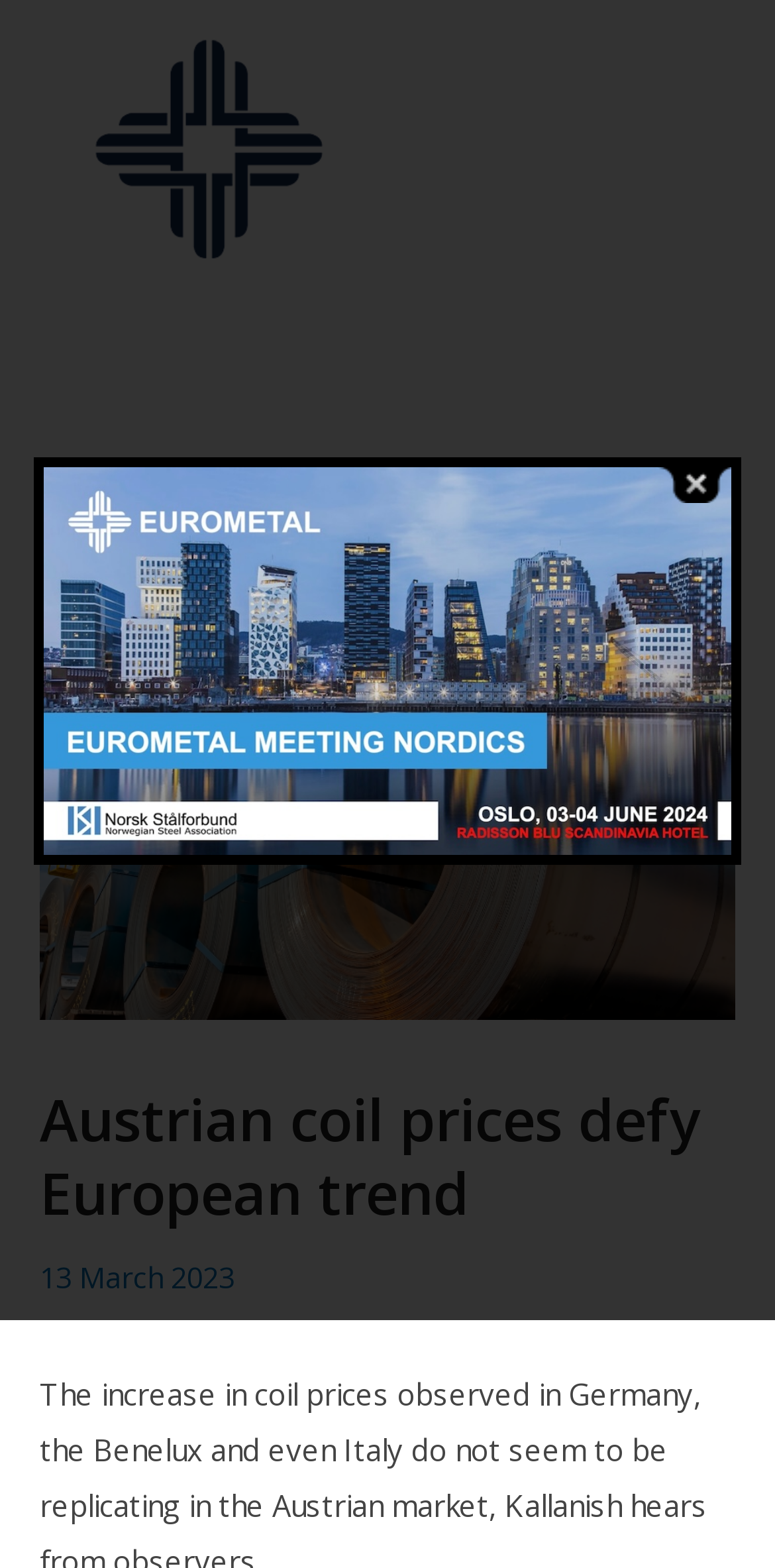Please provide a comprehensive response to the question based on the details in the image: What is the date of the article?

I found the date of the article by looking at the link element that contains the text '13 March 2023 29 July 2023', which is located below the main heading. The date '13 March 2023' is the first part of the text, indicating the publication date of the article.